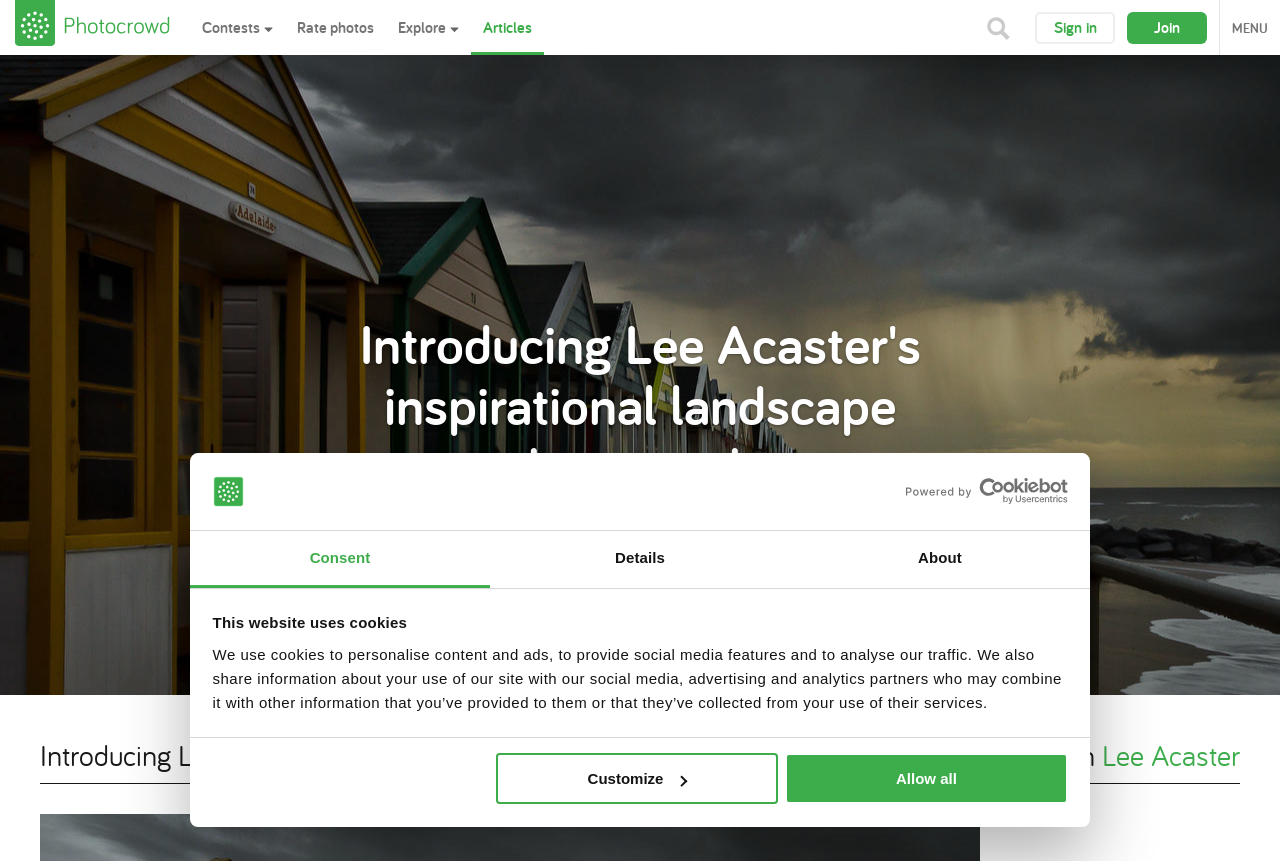Please provide the bounding box coordinates for the element that needs to be clicked to perform the following instruction: "Sign in". The coordinates should be given as four float numbers between 0 and 1, i.e., [left, top, right, bottom].

[0.809, 0.013, 0.871, 0.051]